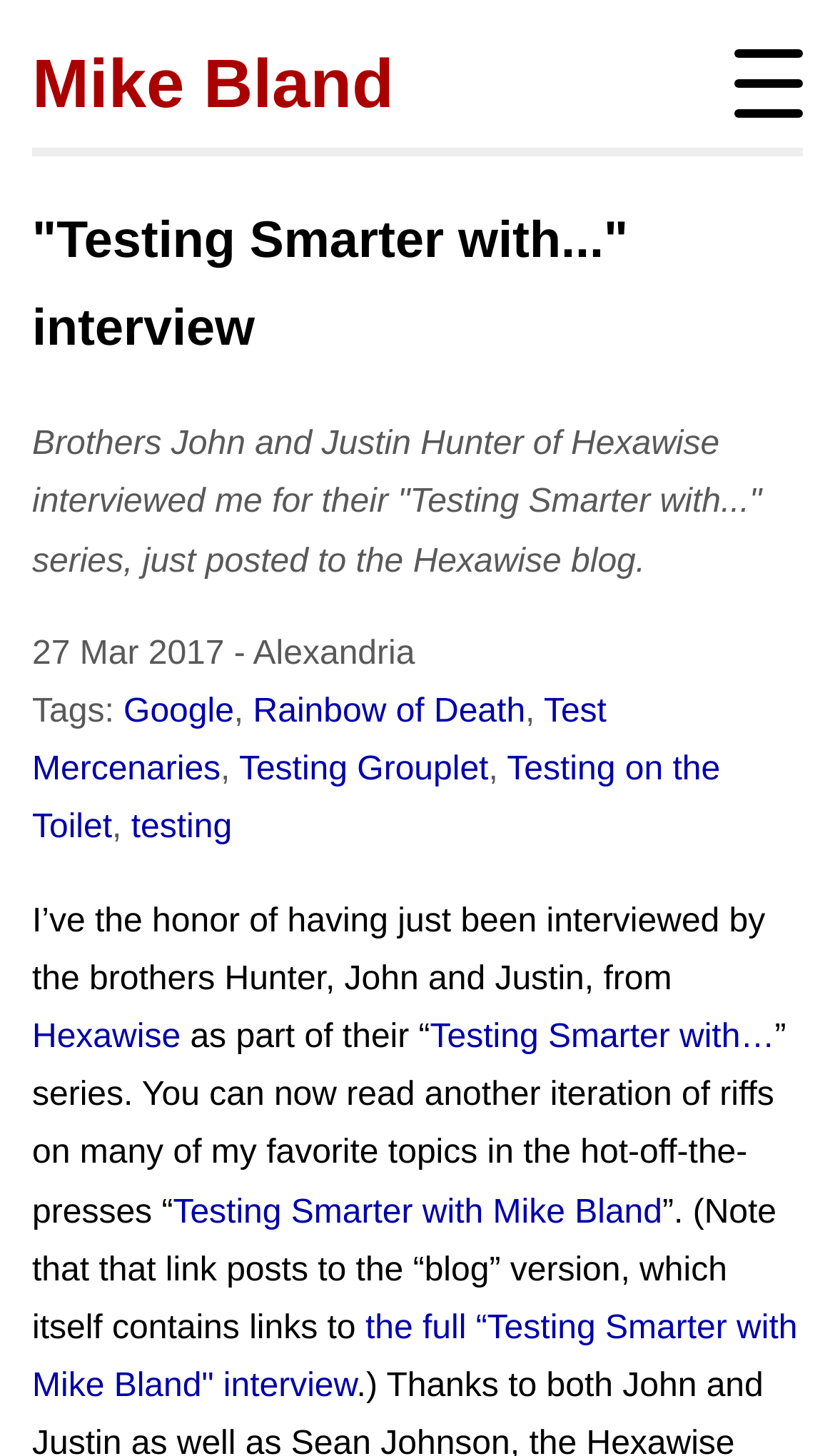Using the description "Testing Grouplet", predict the bounding box of the relevant HTML element.

[0.286, 0.516, 0.585, 0.541]